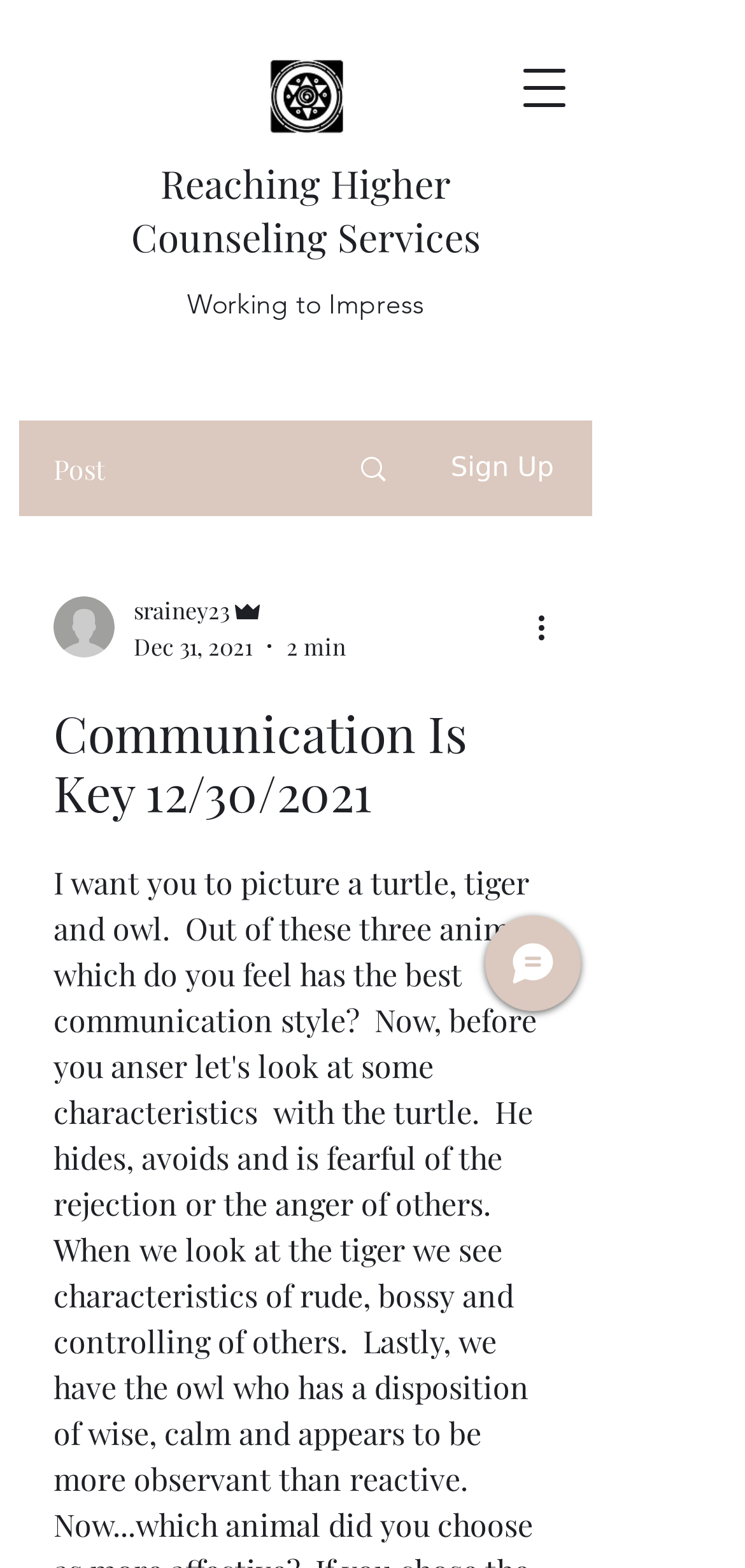Look at the image and give a detailed response to the following question: What is the time duration mentioned on the webpage?

I found the generic element with the text '2 min' which indicates a time duration, and it is associated with the date 'Dec 31, 2021'.